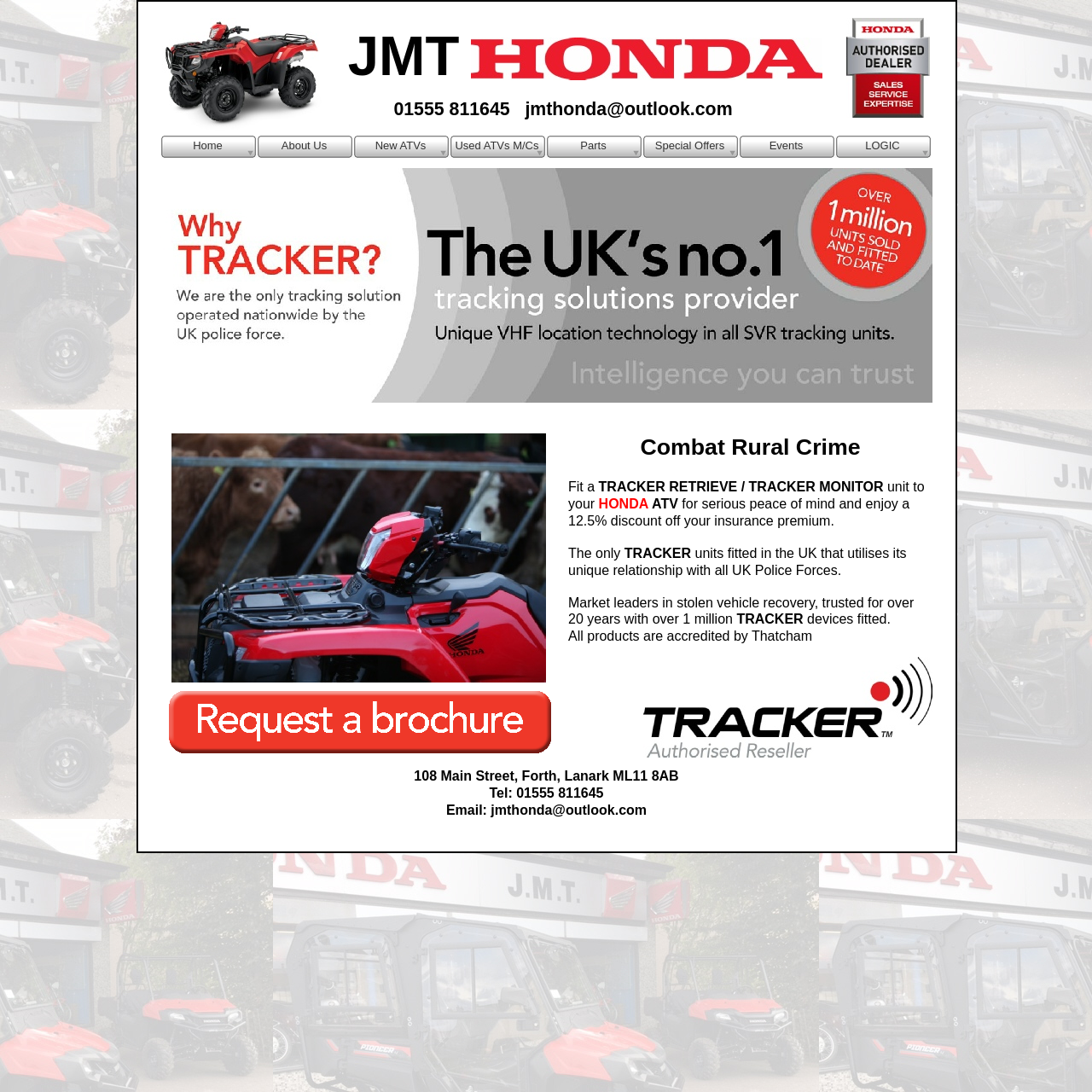Identify the bounding box of the UI component described as: "Used ATVs M/Cs".

[0.412, 0.124, 0.499, 0.145]